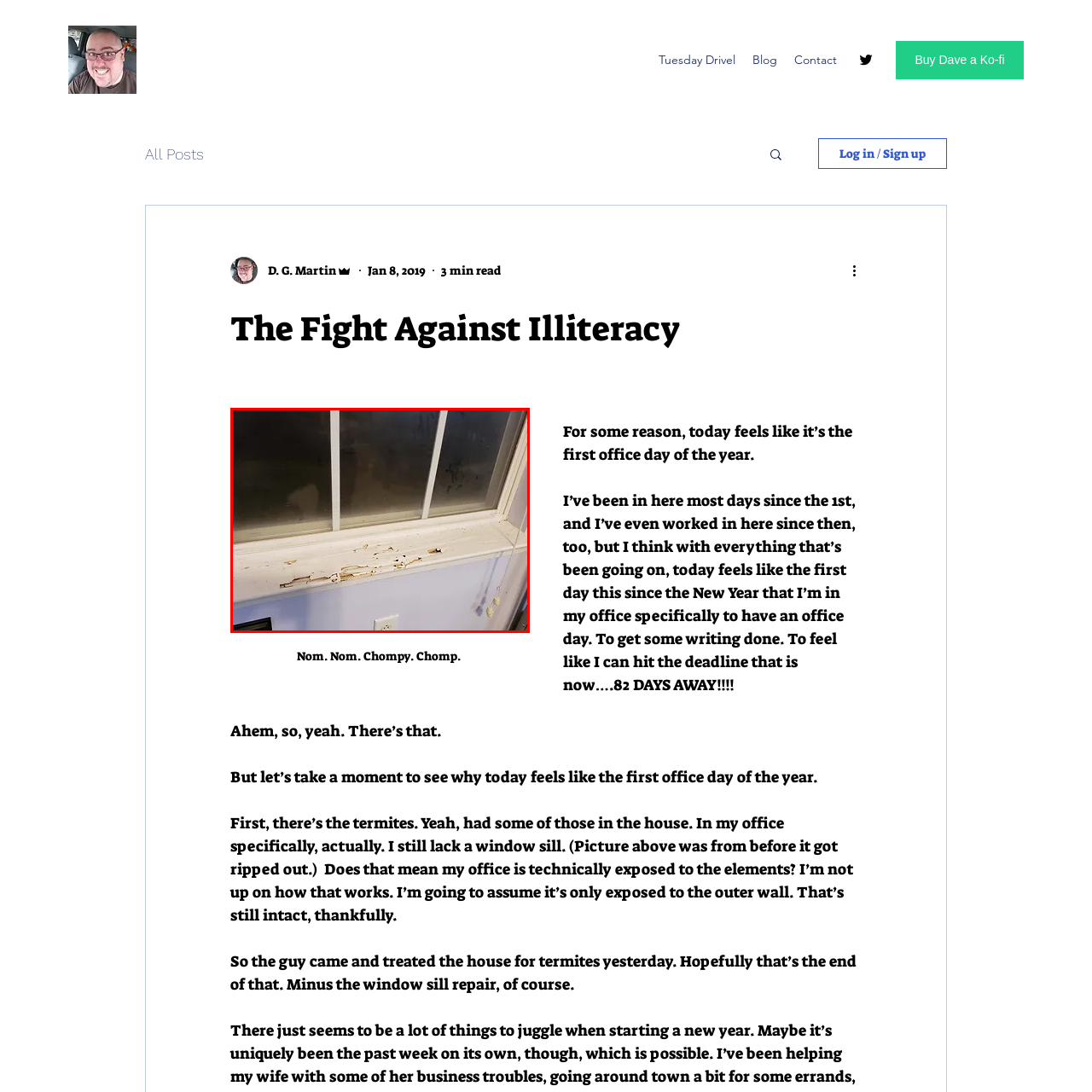Detail the features and elements seen in the red-circled portion of the image.

The image depicts a damaged window sill that has suffered significant wear, likely due to termite activity. The peeling paint and exposed wood indicate a history of deterioration, with visible bite marks and discoloration contributing to the overall impression of neglect. Light reflects off the surface, revealing the window's placement in a room with natural light, while the surrounding wall suggests a typical interior setting. This visual serves as a reminder of the hidden challenges of home maintenance, particularly the need for timely pest control to prevent such extensive damage.